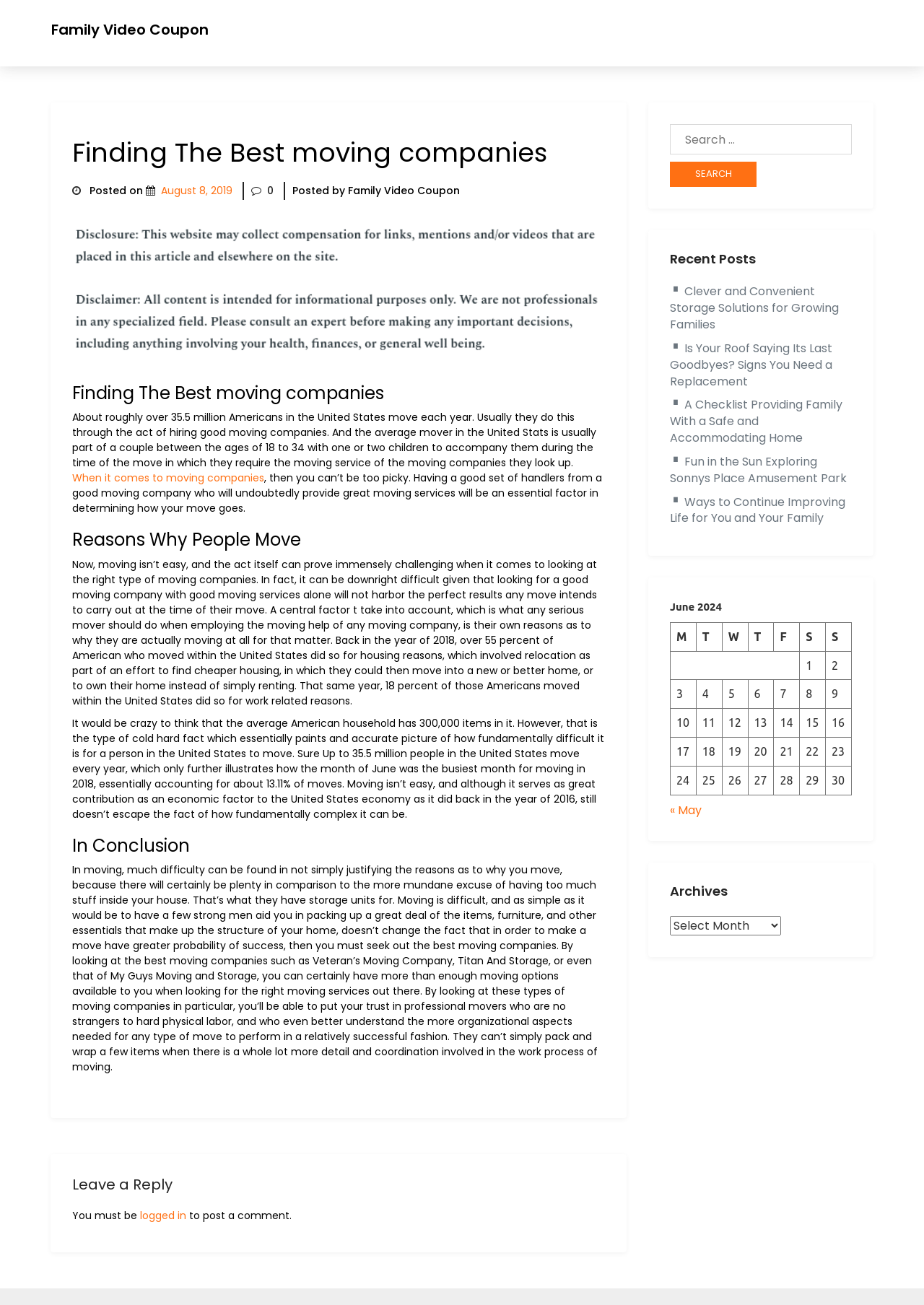Please identify the bounding box coordinates of the region to click in order to complete the given instruction: "Click on the link to learn more about Veteran’s Moving Company". The coordinates should be four float numbers between 0 and 1, i.e., [left, top, right, bottom].

[0.078, 0.661, 0.647, 0.823]